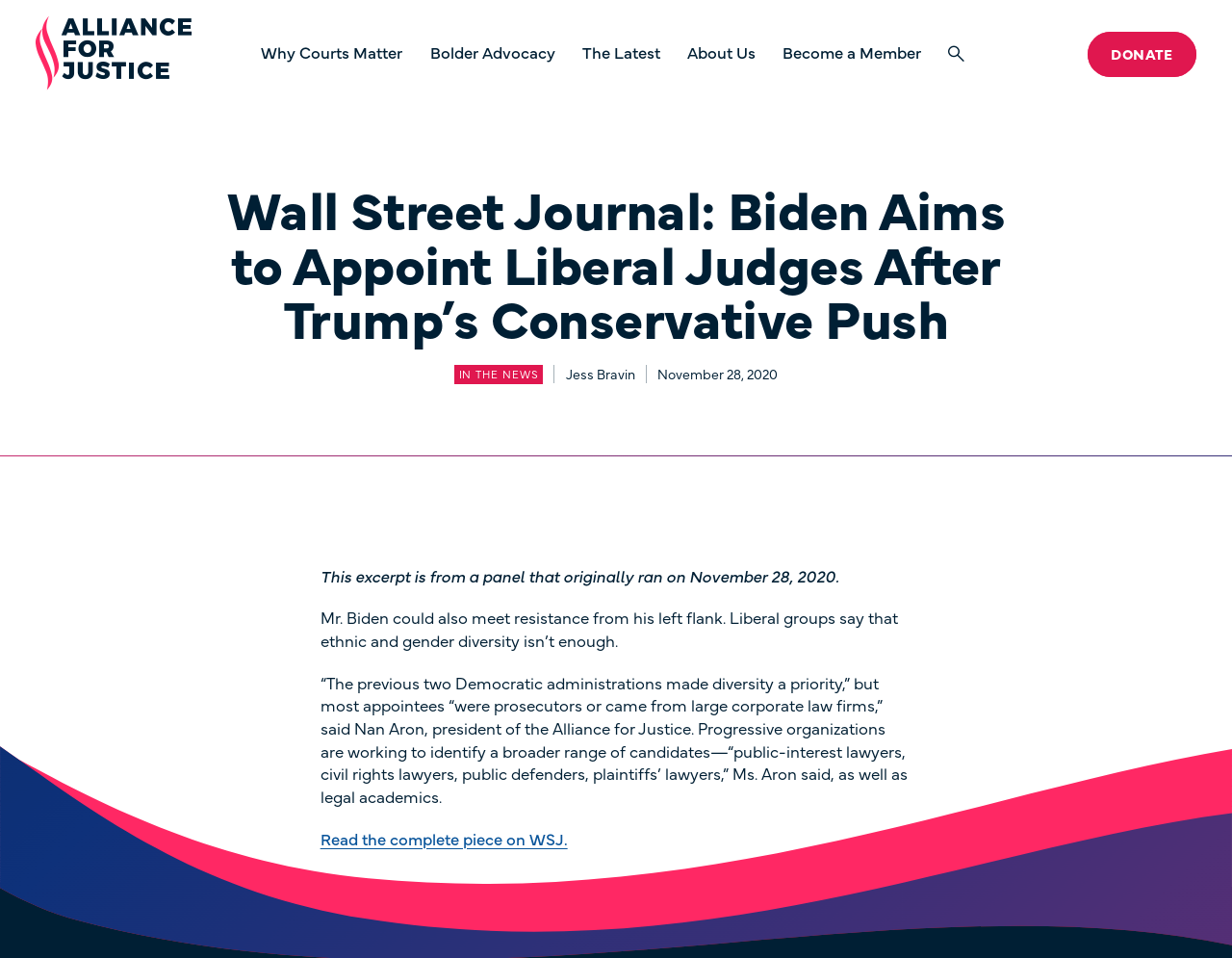Refer to the image and provide an in-depth answer to the question: 
What is the date of the excerpt?

I found the date of the excerpt in the text 'This excerpt is from a panel that originally ran on November 28, 2020.' which indicates that the excerpt was originally published on November 28, 2020.